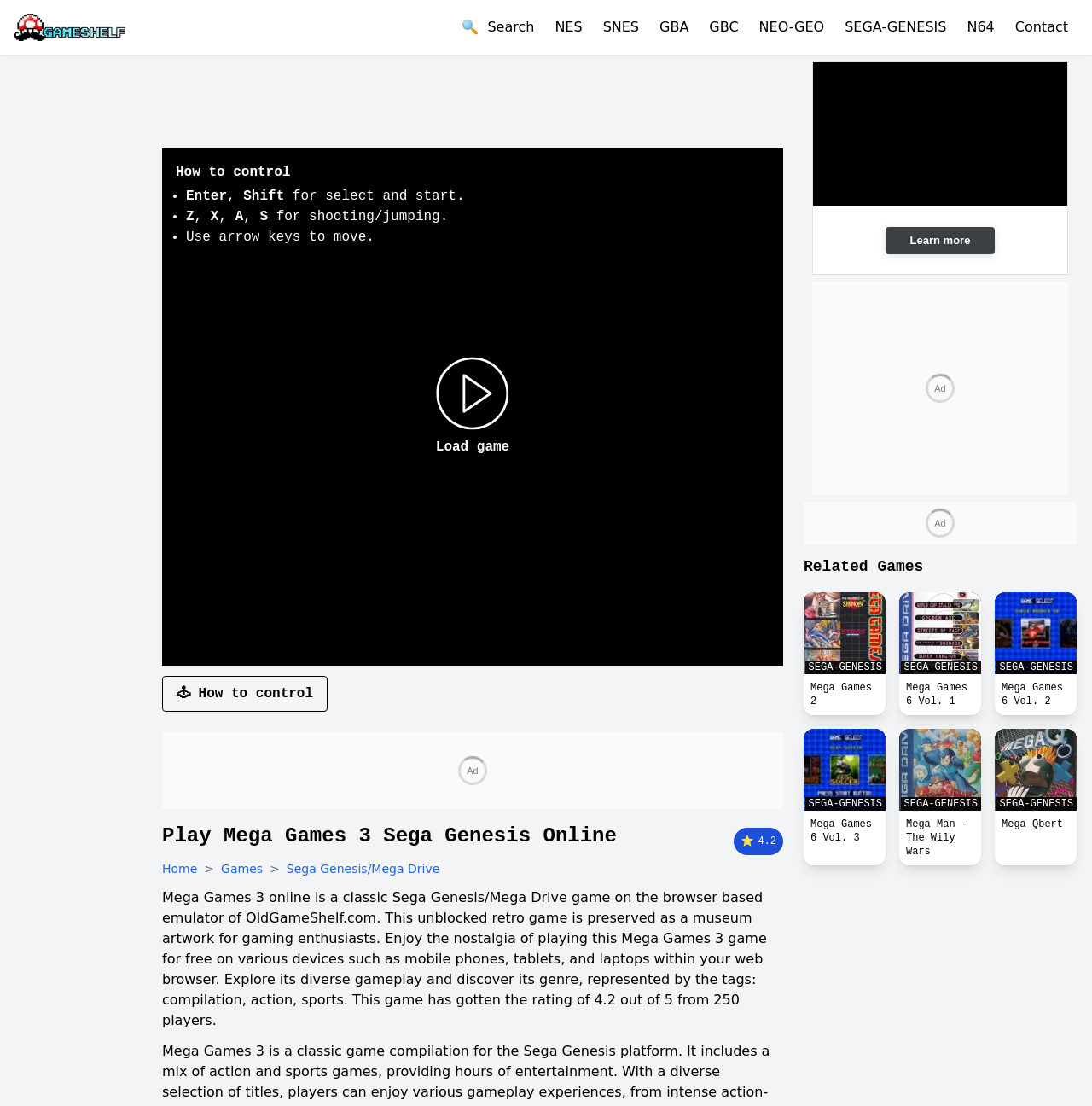Please provide the bounding box coordinates for the element that needs to be clicked to perform the following instruction: "View related game Mega Games 2". The coordinates should be given as four float numbers between 0 and 1, i.e., [left, top, right, bottom].

[0.736, 0.535, 0.811, 0.61]